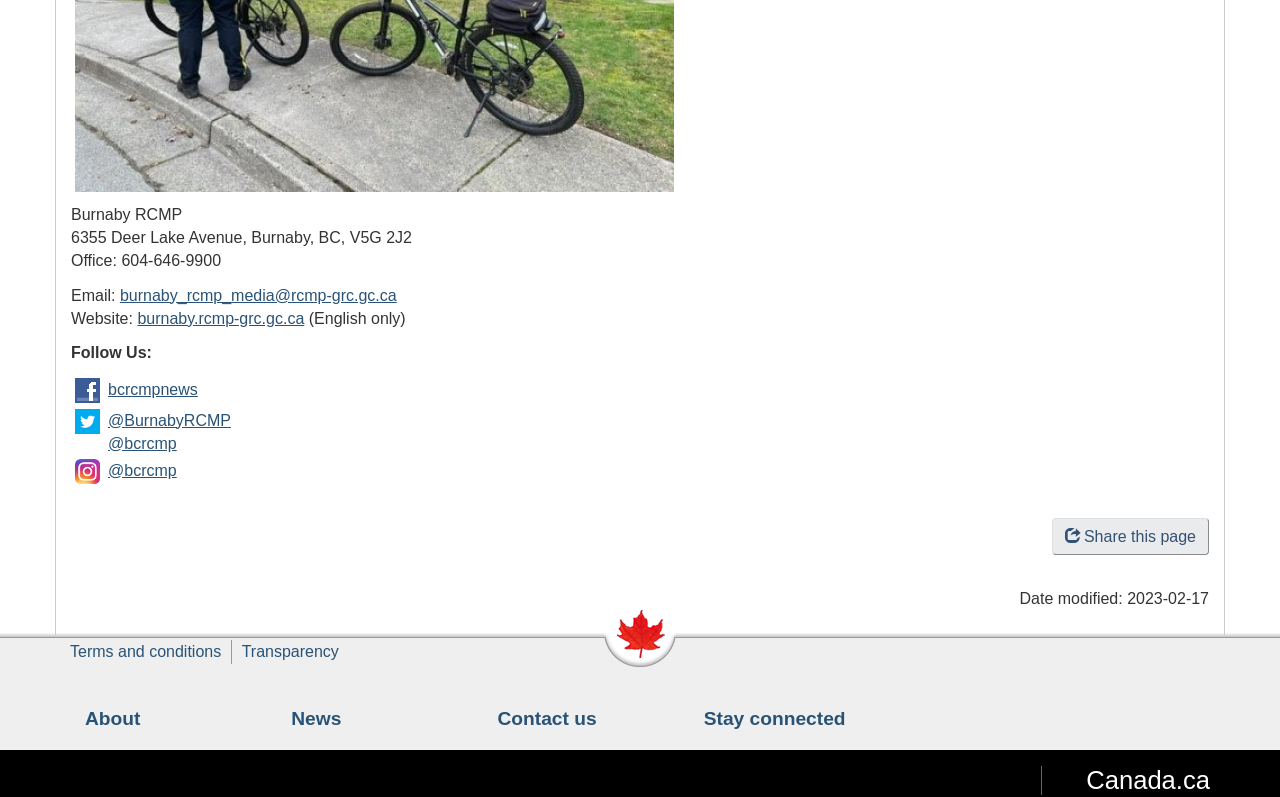What is the address of the Burnaby RCMP office?
Answer the question with as much detail as possible.

I found the address by looking at the StaticText element with the ID 68, which contains the text '6355 Deer Lake Avenue, Burnaby, BC, V5G 2J2'. This text is likely the address of the Burnaby RCMP office.